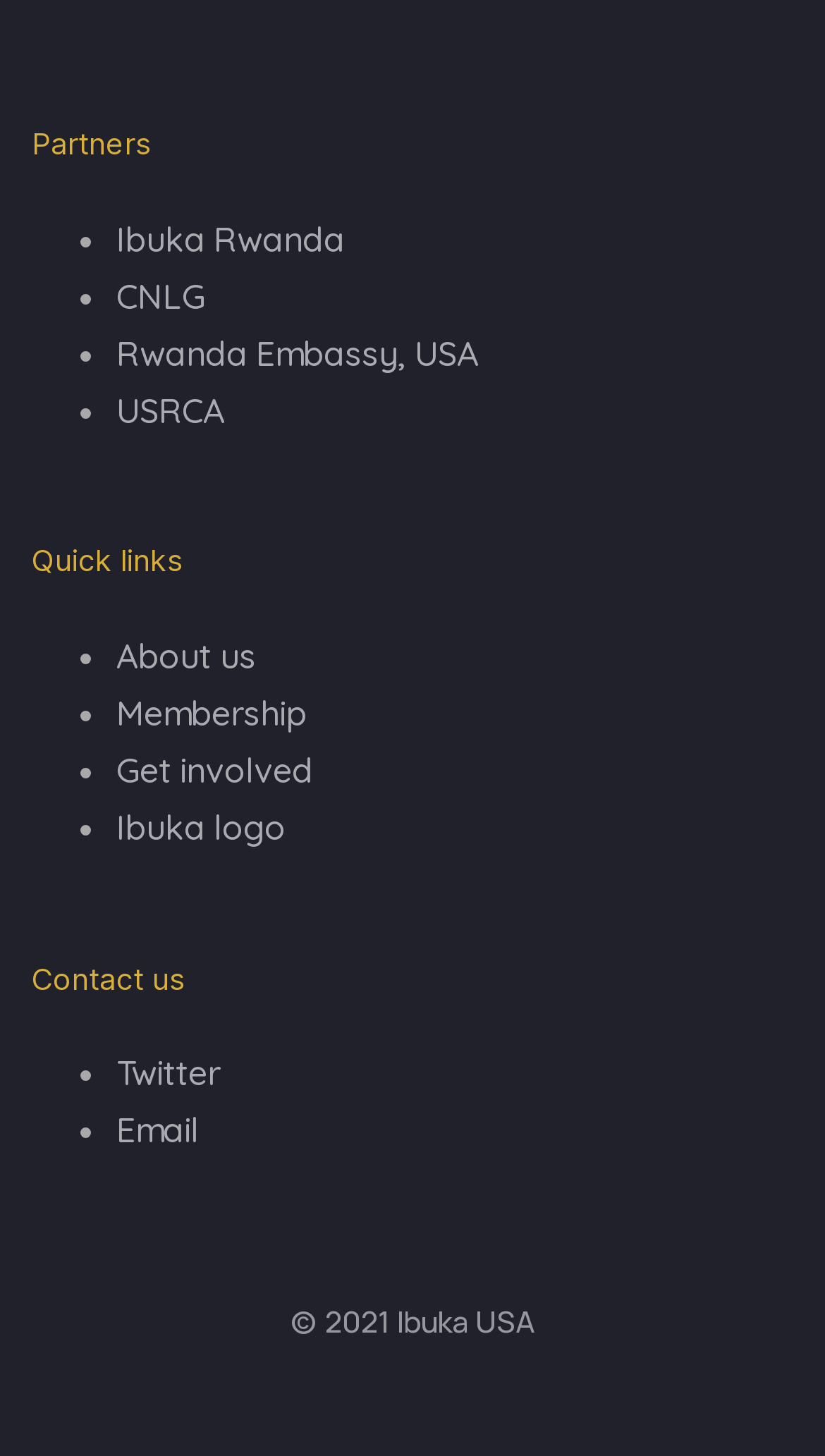Find the bounding box coordinates for the area that should be clicked to accomplish the instruction: "Visit Rwanda Embassy, USA".

[0.141, 0.228, 0.579, 0.257]